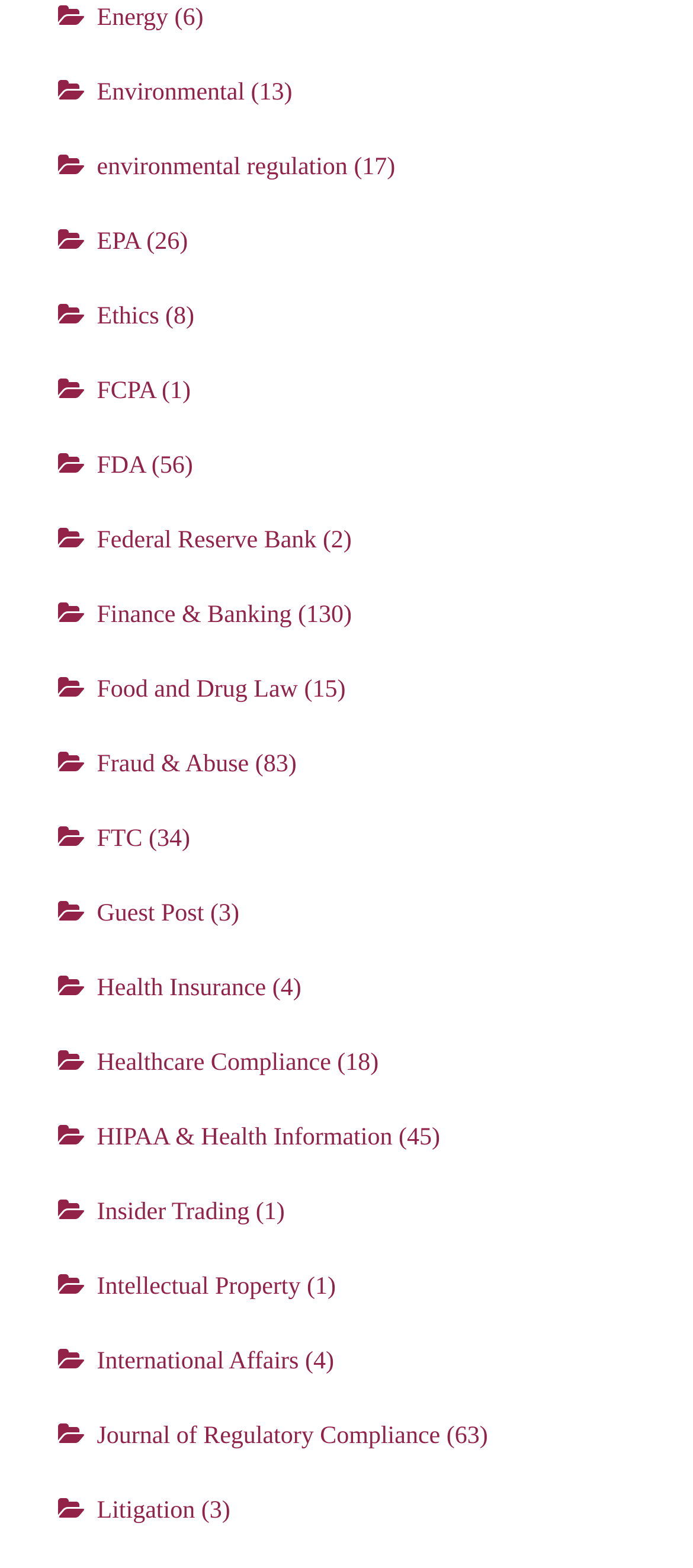Answer the question below using just one word or a short phrase: 
How many links are there on the webpage?

24